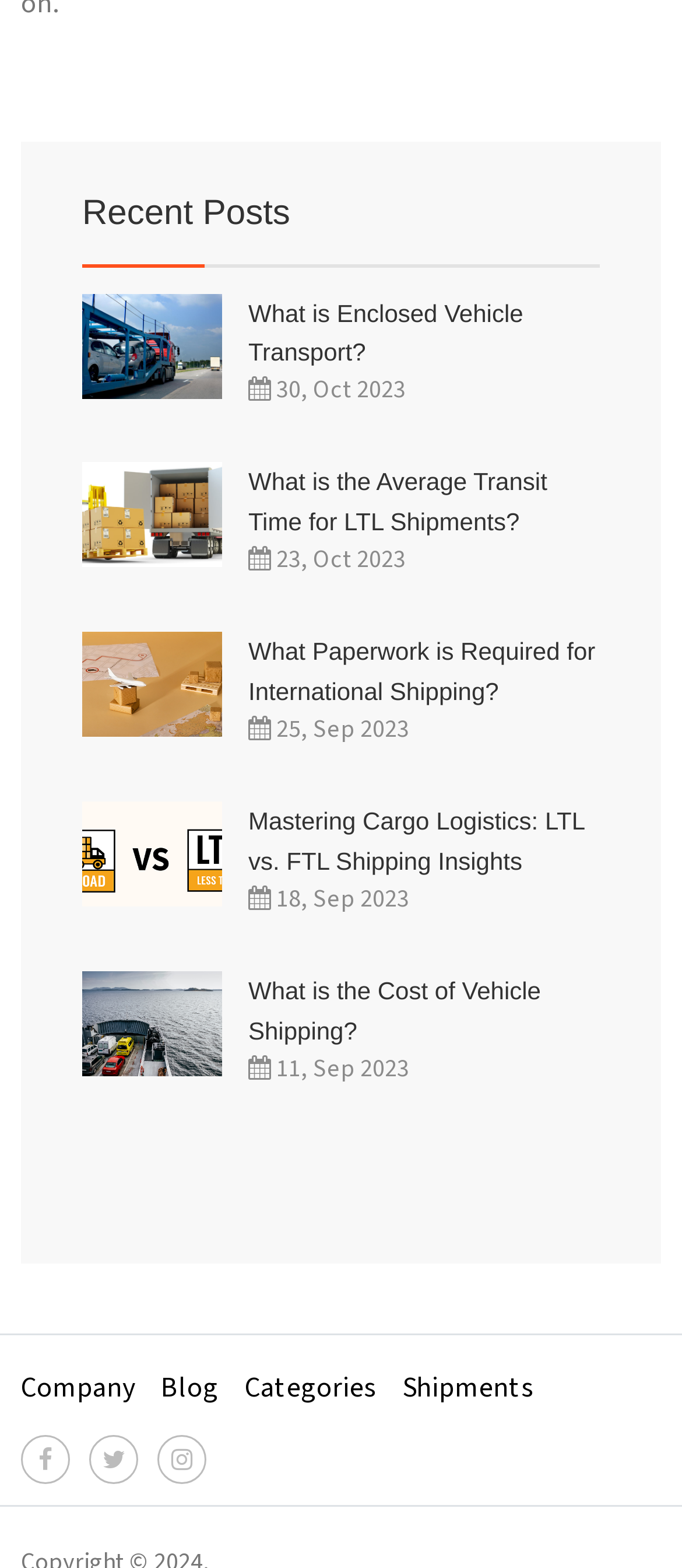Extract the bounding box coordinates for the HTML element that matches this description: "What is Enclosed Vehicle Transport?". The coordinates should be four float numbers between 0 and 1, i.e., [left, top, right, bottom].

[0.364, 0.19, 0.767, 0.233]